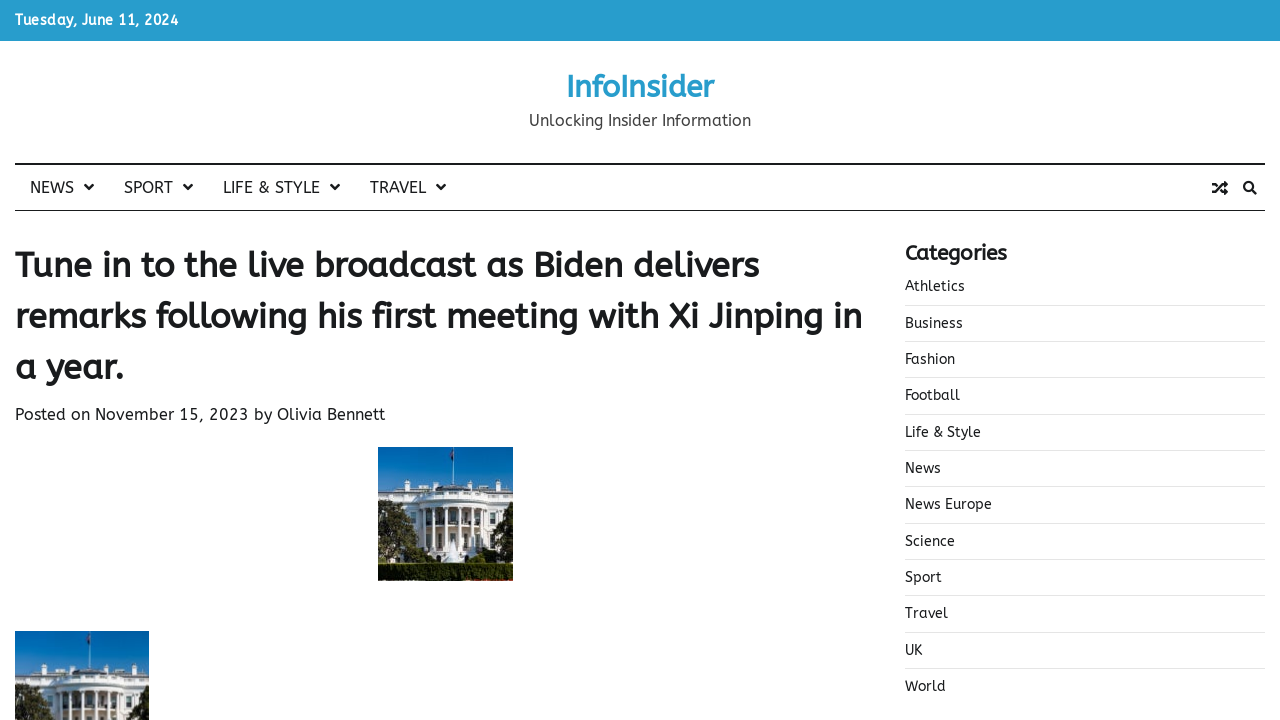Find the bounding box coordinates for the area that should be clicked to accomplish the instruction: "Click on the 'NEWS' category".

[0.012, 0.23, 0.085, 0.292]